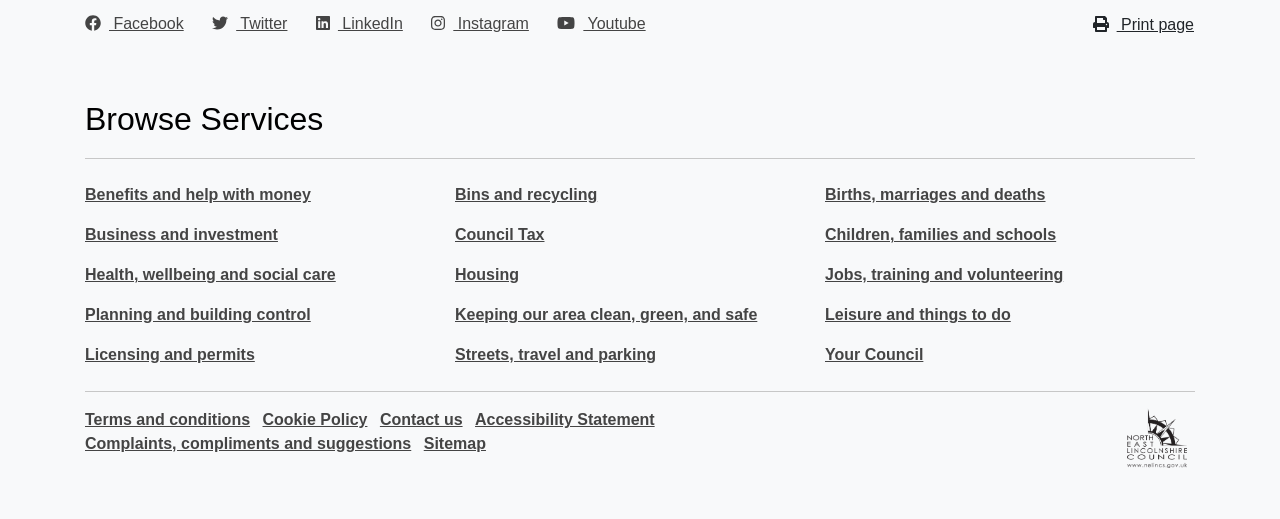Please locate the bounding box coordinates of the region I need to click to follow this instruction: "Browse Benefits and help with money".

[0.066, 0.359, 0.243, 0.407]